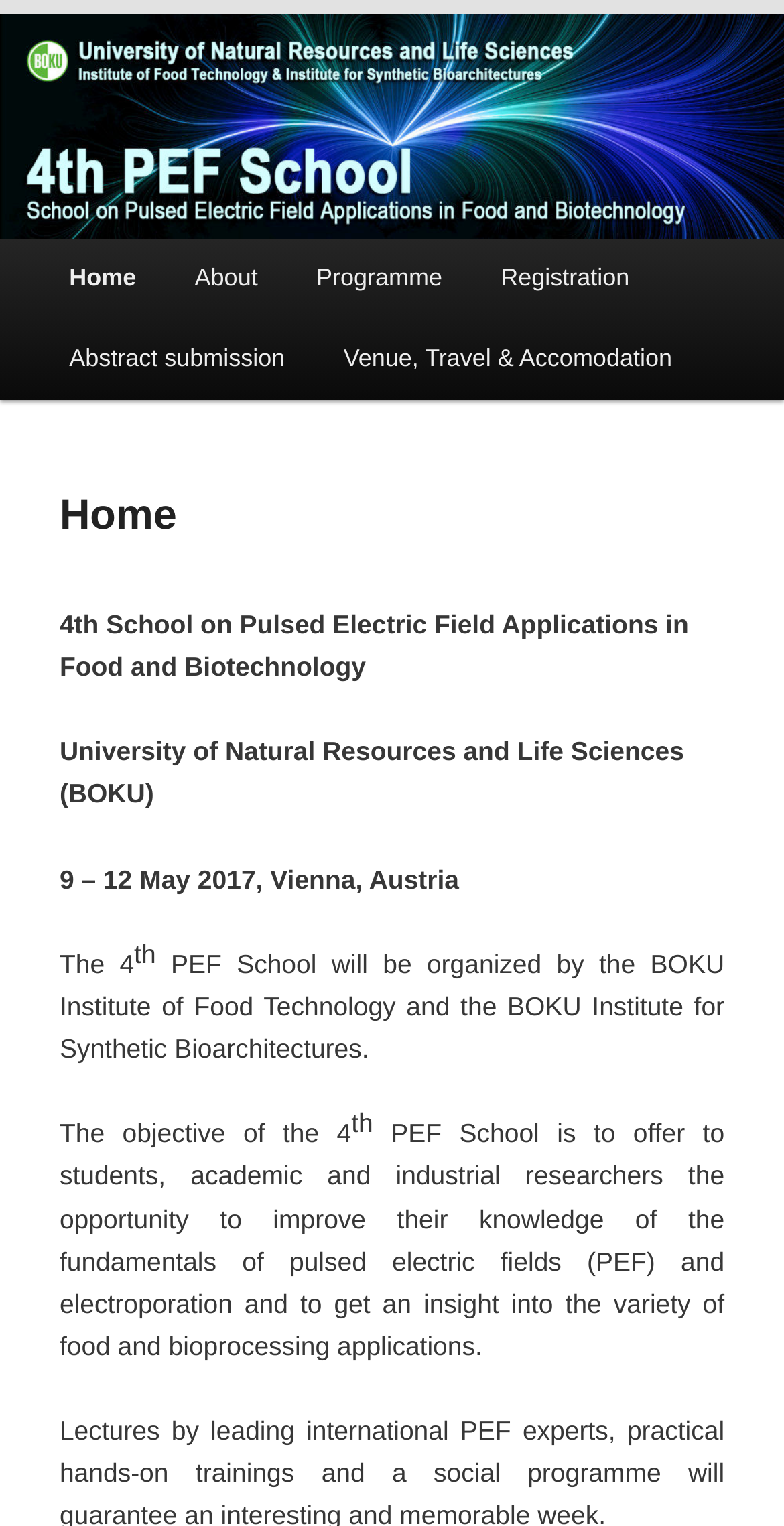Identify the bounding box coordinates of the HTML element based on this description: "Abstract submission".

[0.051, 0.209, 0.401, 0.262]